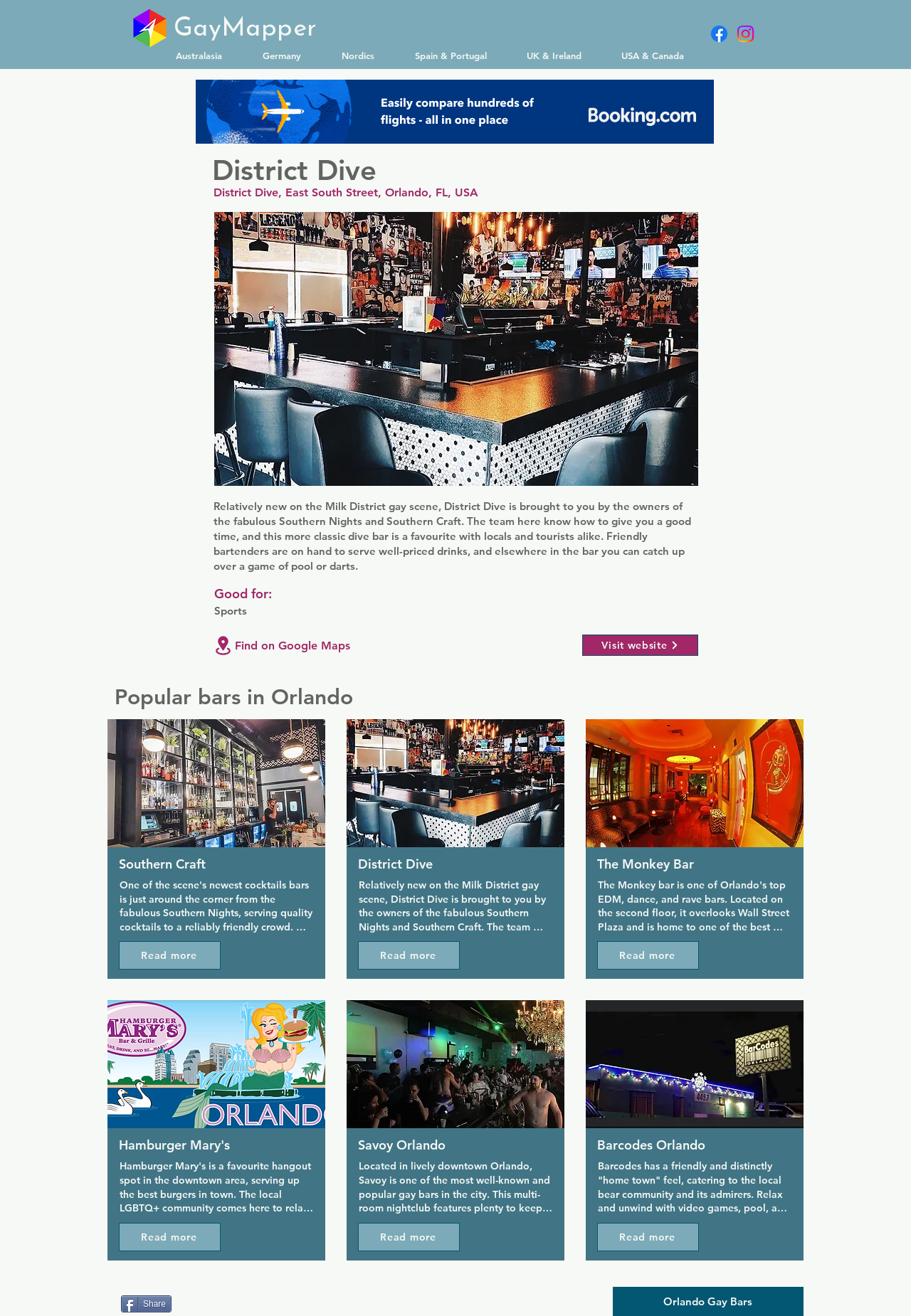Please locate the bounding box coordinates of the element that should be clicked to complete the given instruction: "Read more about Southern Craft".

[0.13, 0.715, 0.242, 0.737]